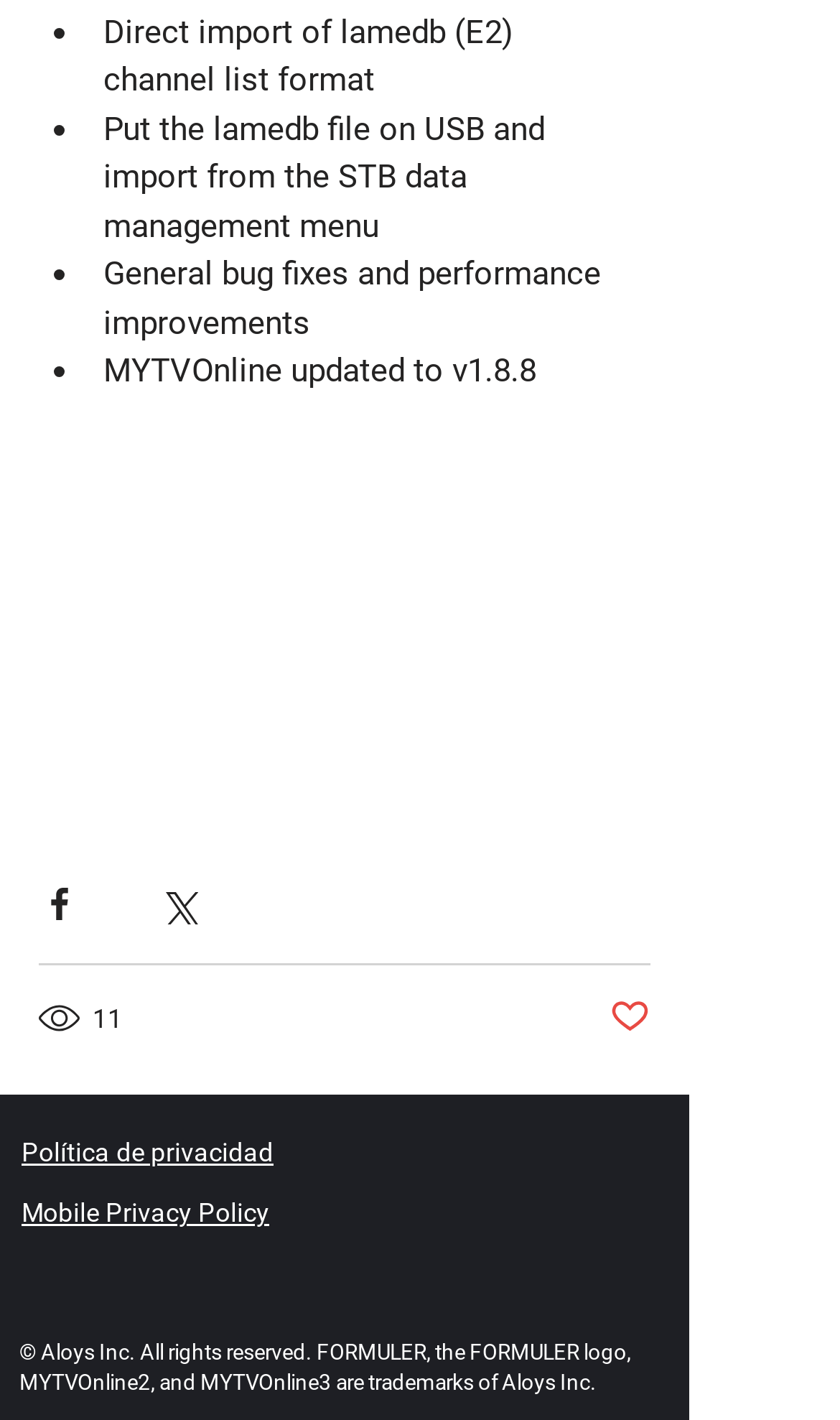What is the version of MYTVOnline?
Provide a detailed and extensive answer to the question.

The webpage mentions that MYTVOnline has been updated to version 1.8.8, indicating that this is the current version of the software.